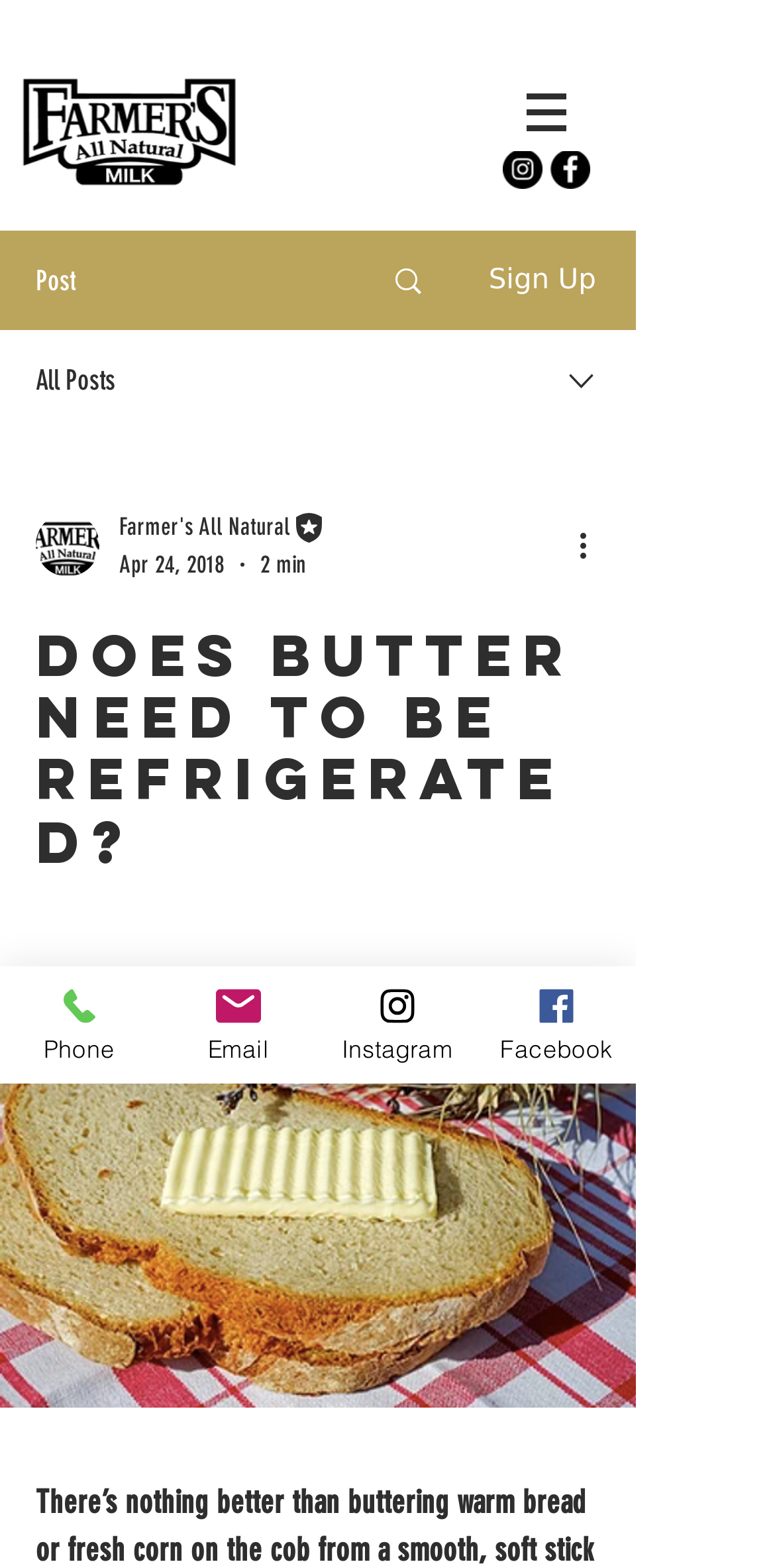Highlight the bounding box coordinates of the element that should be clicked to carry out the following instruction: "Click the More actions button". The coordinates must be given as four float numbers ranging from 0 to 1, i.e., [left, top, right, bottom].

[0.738, 0.332, 0.8, 0.363]